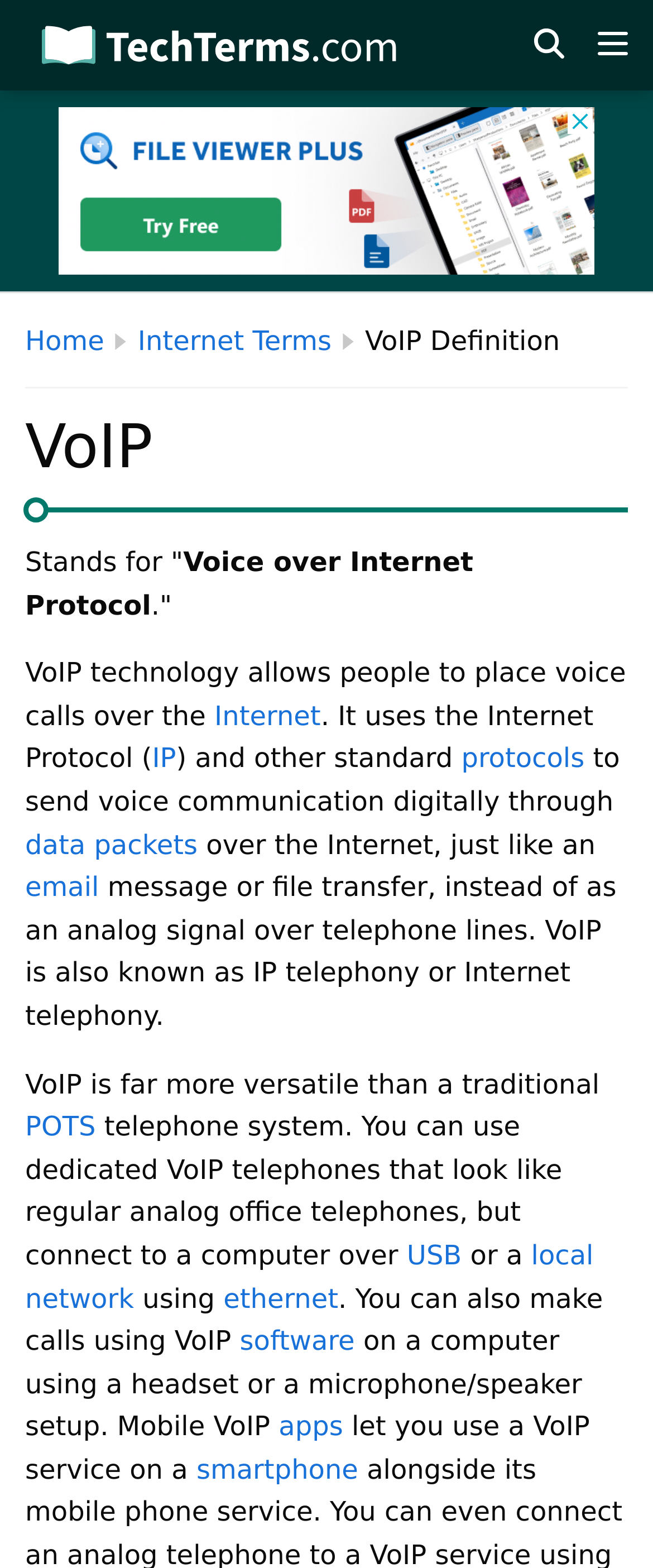Given the element description: "TechTerms.com", predict the bounding box coordinates of this UI element. The coordinates must be four float numbers between 0 and 1, given as [left, top, right, bottom].

[0.013, 0.0, 0.646, 0.058]